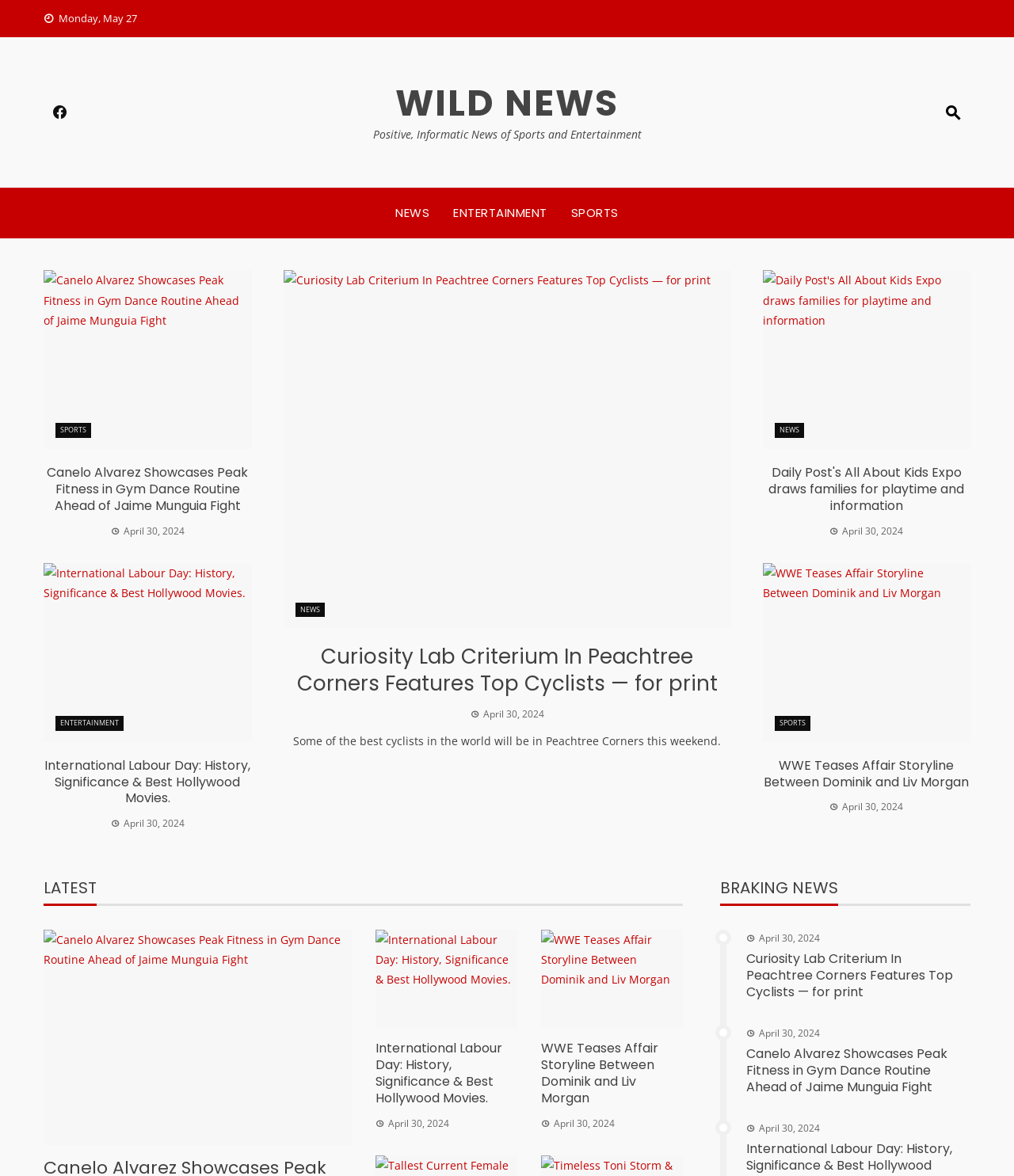Locate the coordinates of the bounding box for the clickable region that fulfills this instruction: "Check out WWE Teases Affair Storyline Between Dominik and Liv Morgan".

[0.752, 0.479, 0.957, 0.631]